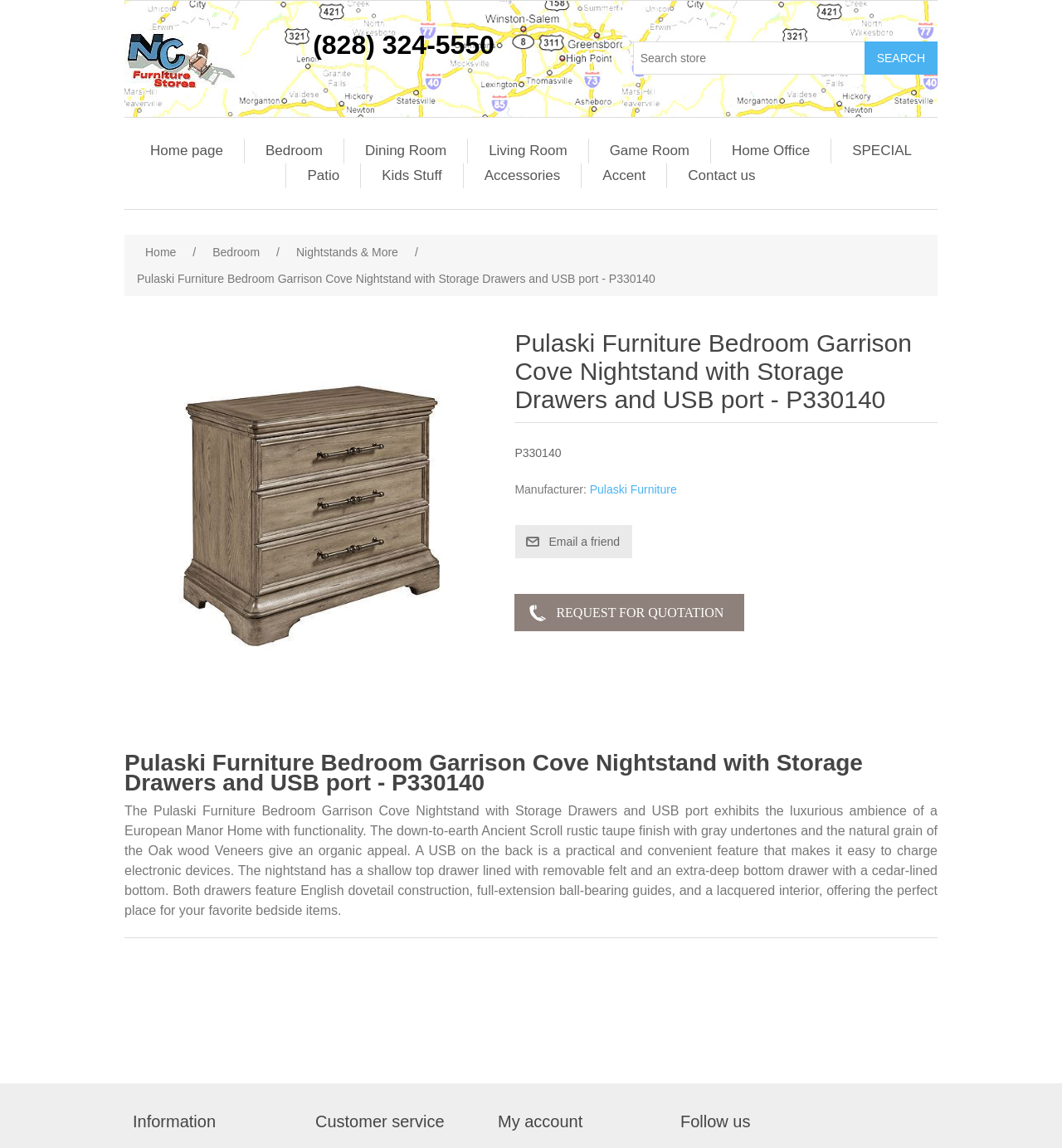How many drawers does the nightstand have?
Carefully examine the image and provide a detailed answer to the question.

I found the answer by reading the product description, which says 'The nightstand has a shallow top drawer lined with removable felt and an extra-deep bottom drawer with a cedar-lined bottom.' This sentence describes the nightstand as having two drawers, a top drawer and a bottom drawer.